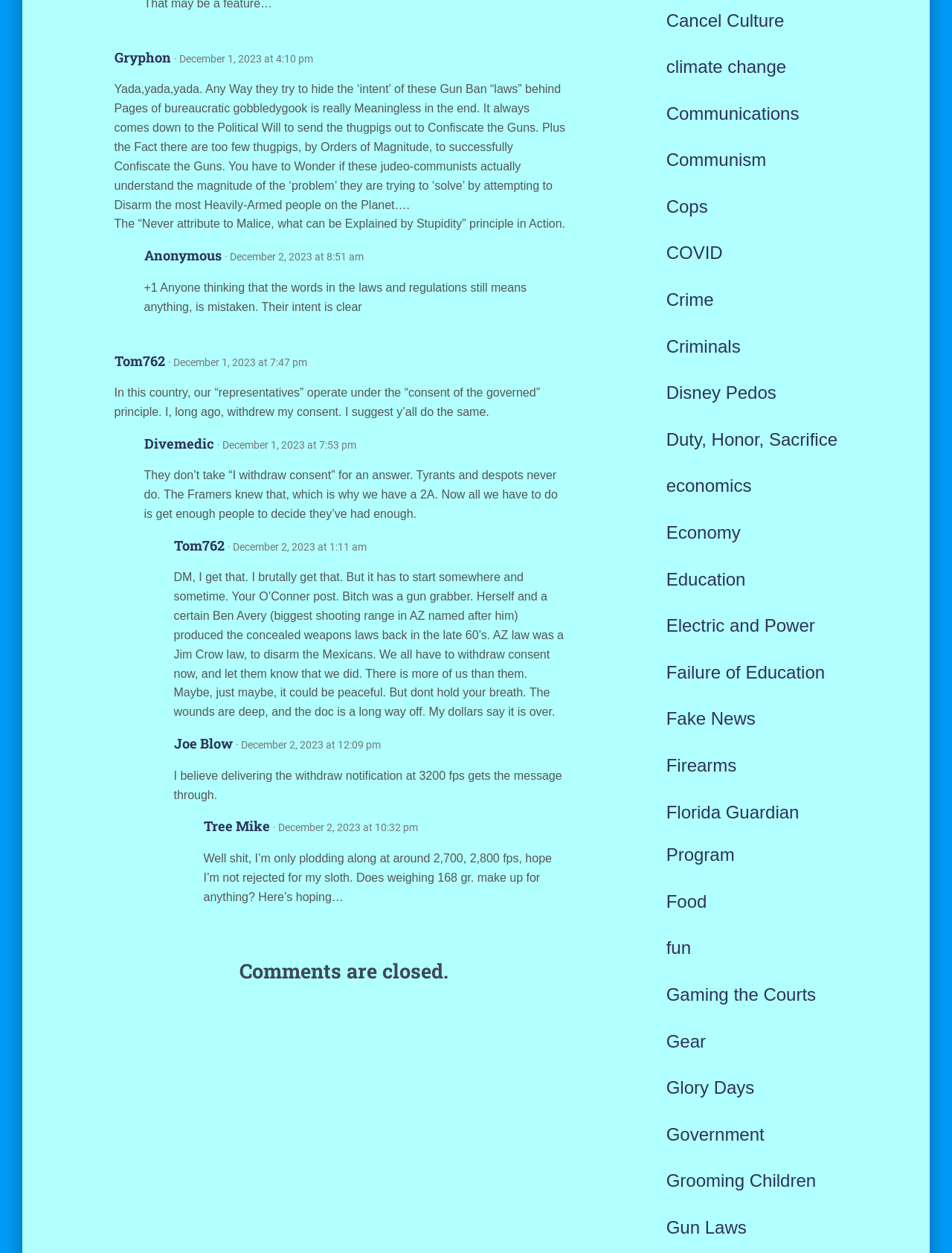Locate the bounding box coordinates of the area you need to click to fulfill this instruction: 'Click on 'Comments are closed''. The coordinates must be in the form of four float numbers ranging from 0 to 1: [left, top, right, bottom].

[0.12, 0.762, 0.603, 0.788]